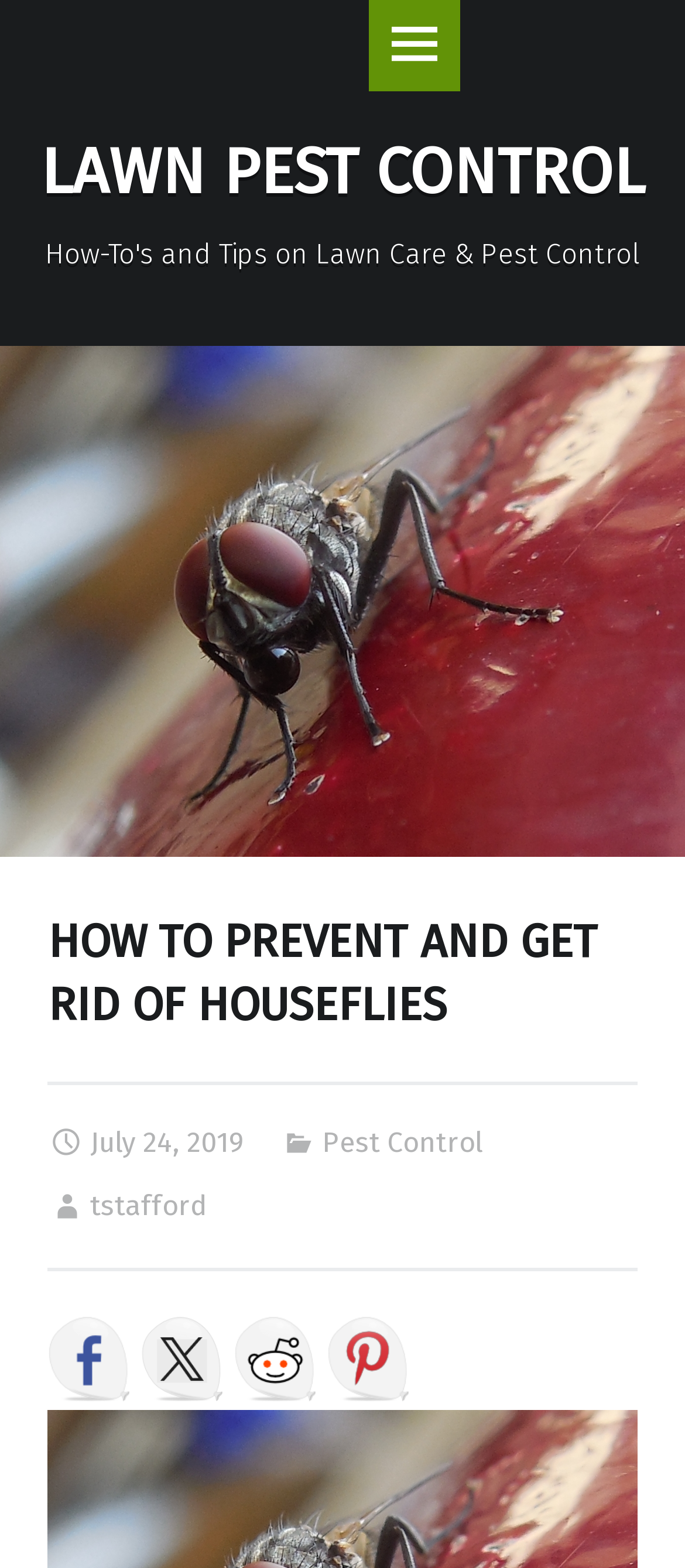Identify the bounding box coordinates for the UI element described as follows: "Lawn Pest Control". Ensure the coordinates are four float numbers between 0 and 1, formatted as [left, top, right, bottom].

[0.059, 0.085, 0.941, 0.133]